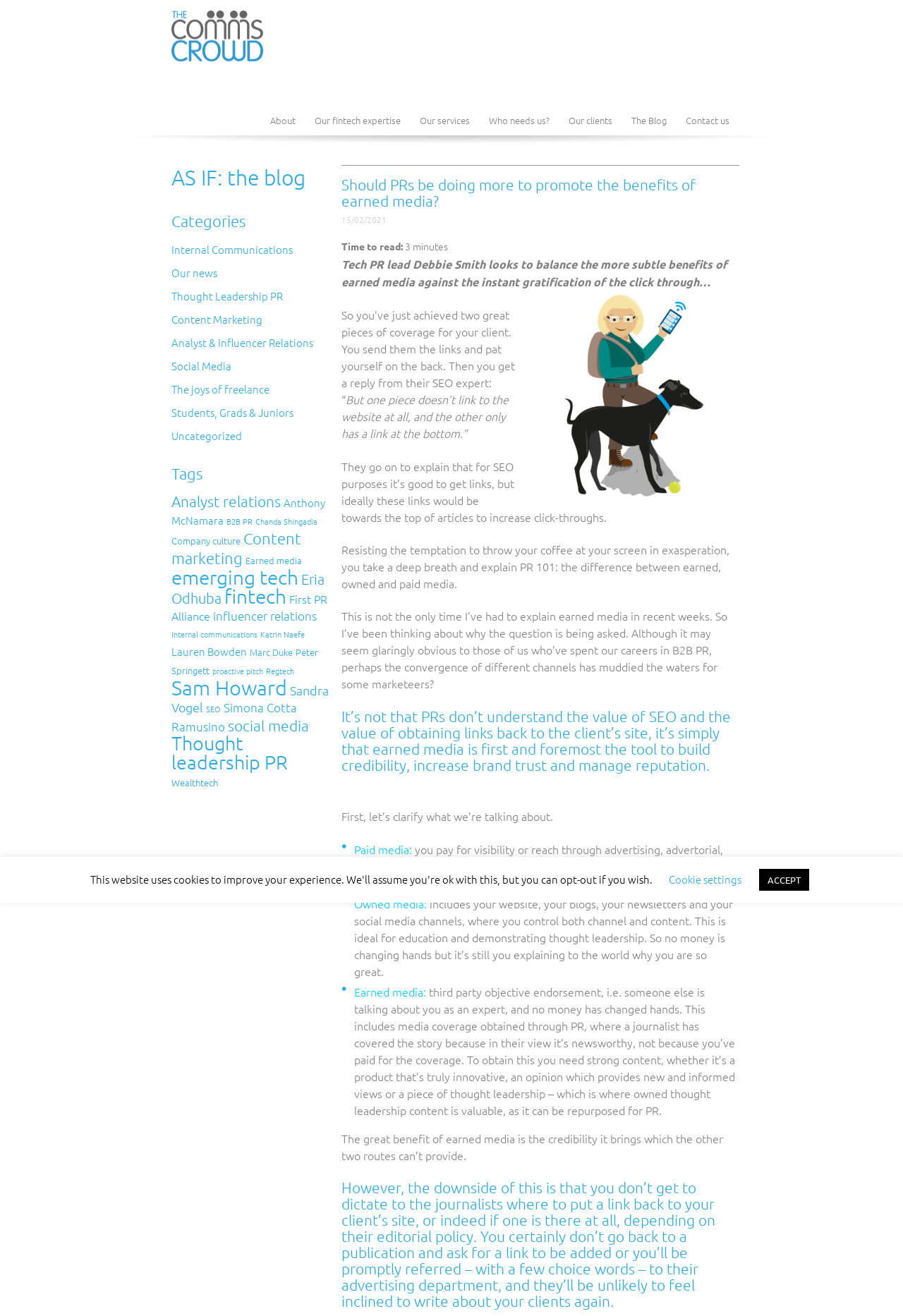Analyze and describe the webpage in a detailed narrative.

The webpage is about The Comms Crowd, a fintech PR agency, and its earned media archives. At the top, there is a heading "The CommsCrowd" with an image and a link to the homepage. Below it, there are several links to different sections of the website, including "About", "Our fintech expertise", "Our services", "Who needs us?", "Our clients", "The Blog", and "Contact us".

On the left side, there is a section with headings "AS IF: the blog", "Categories", and "Tags". Under "Categories", there are links to various topics such as "Internal Communications", "Our news", "Thought Leadership PR", and more. Under "Tags", there are links to specific keywords like "Analyst relations", "Anthony McNamara", "B2B PR", and many others.

On the right side, there is a blog post titled "Should PRs be doing more to promote the benefits of earned media?" with a date "15/02/2021" and a reading time of "3 minutes". The post discusses the importance of earned media in PR and its differences from paid and owned media. There is an image related to the post and several paragraphs of text explaining the concept of earned media and its benefits.

At the bottom of the page, there are two buttons: "Cookie settings" and "ACCEPT".